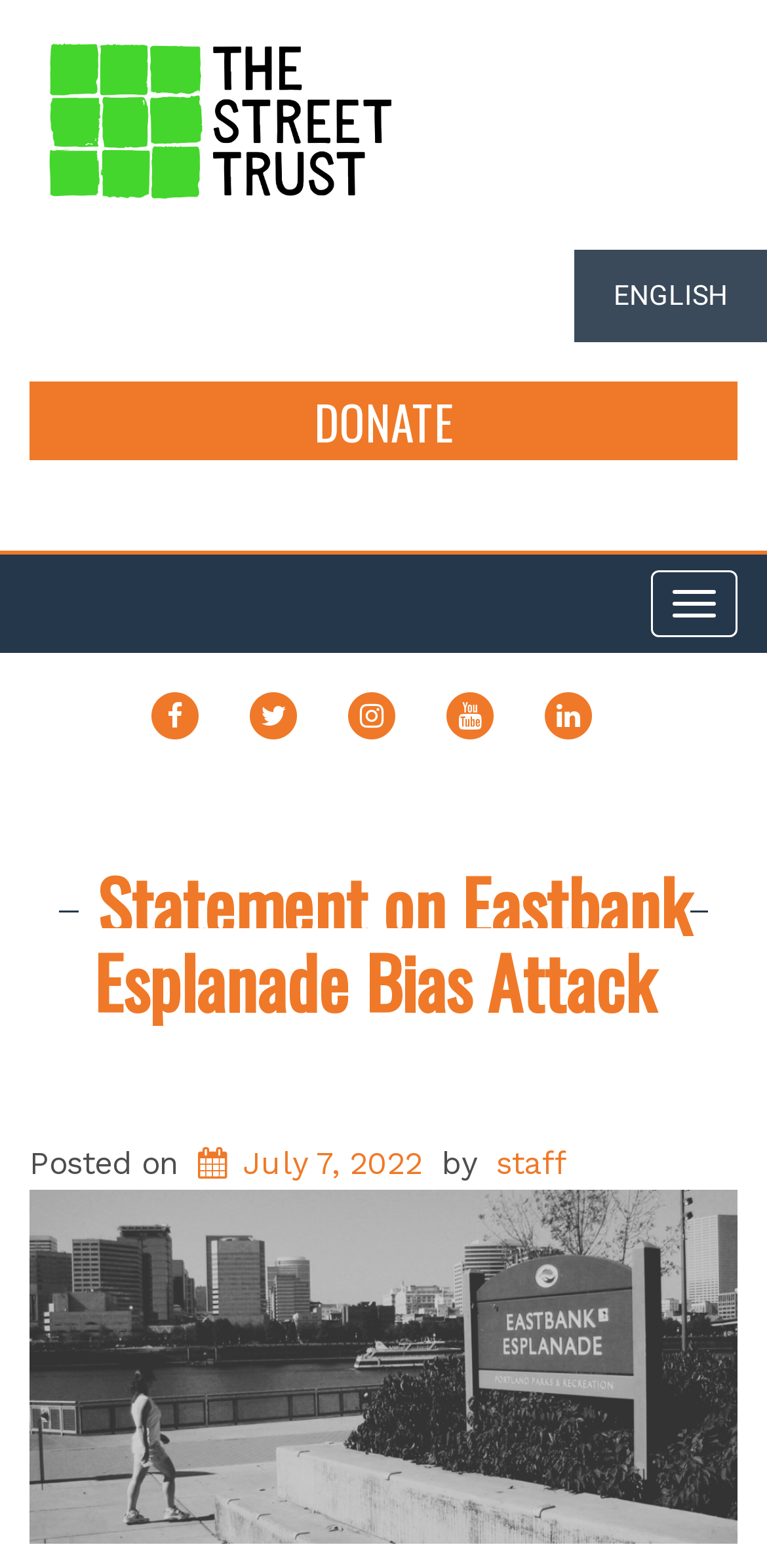Please indicate the bounding box coordinates of the element's region to be clicked to achieve the instruction: "View the INSTAGRAM page". Provide the coordinates as four float numbers between 0 and 1, i.e., [left, top, right, bottom].

[0.449, 0.439, 0.521, 0.474]